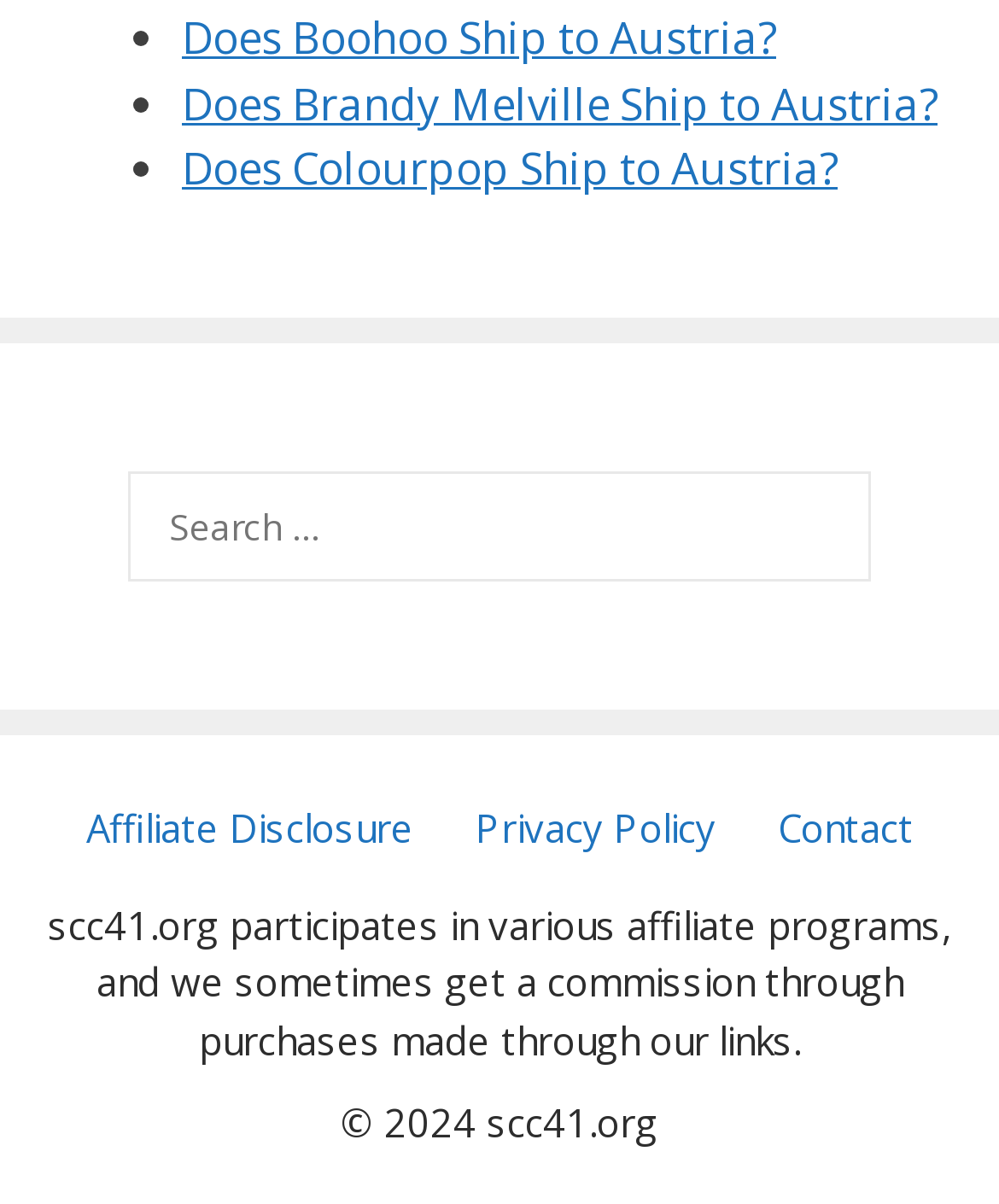What is the copyright year of the website?
Using the image as a reference, deliver a detailed and thorough answer to the question.

The copyright year of the website is specified at the bottom of the webpage, which is 2024. This information is located in the second footer section, along with a statement about the website's participation in affiliate programs.